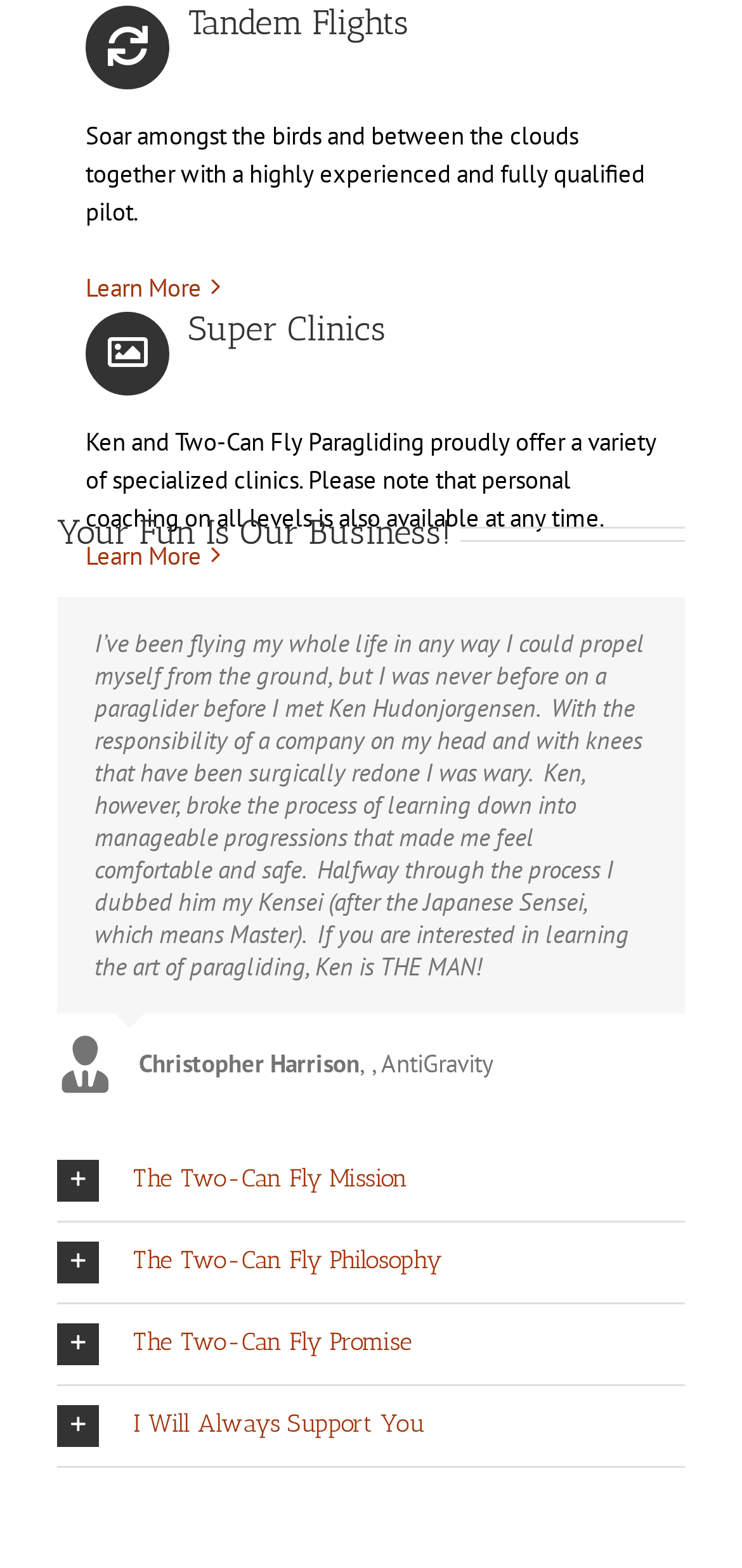Provide a short, one-word or phrase answer to the question below:
What is the main service offered by Two-Can Fly?

Paragliding